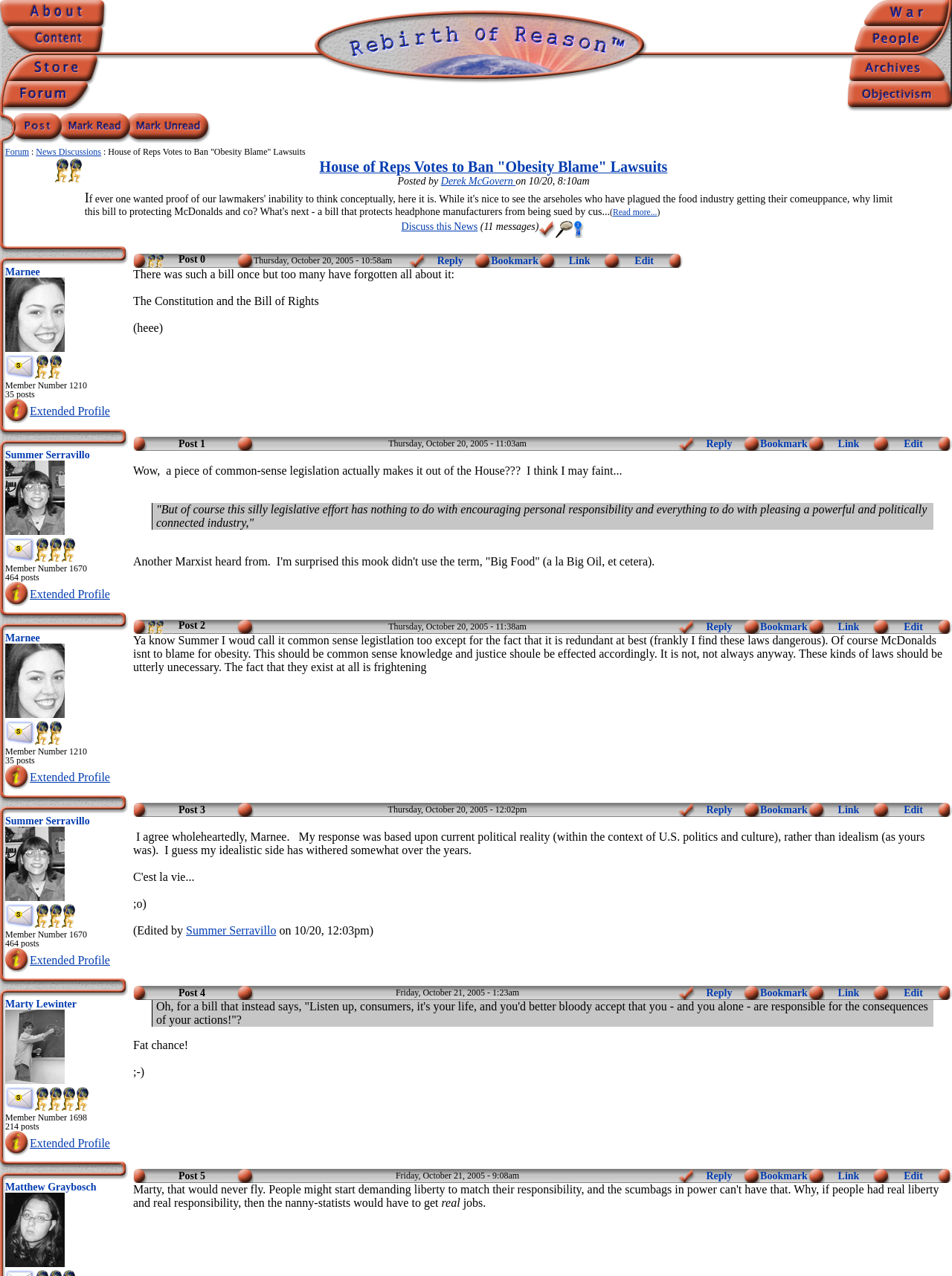Please identify the bounding box coordinates of the element I need to click to follow this instruction: "Explore War People".

[0.889, 0.0, 1.0, 0.041]